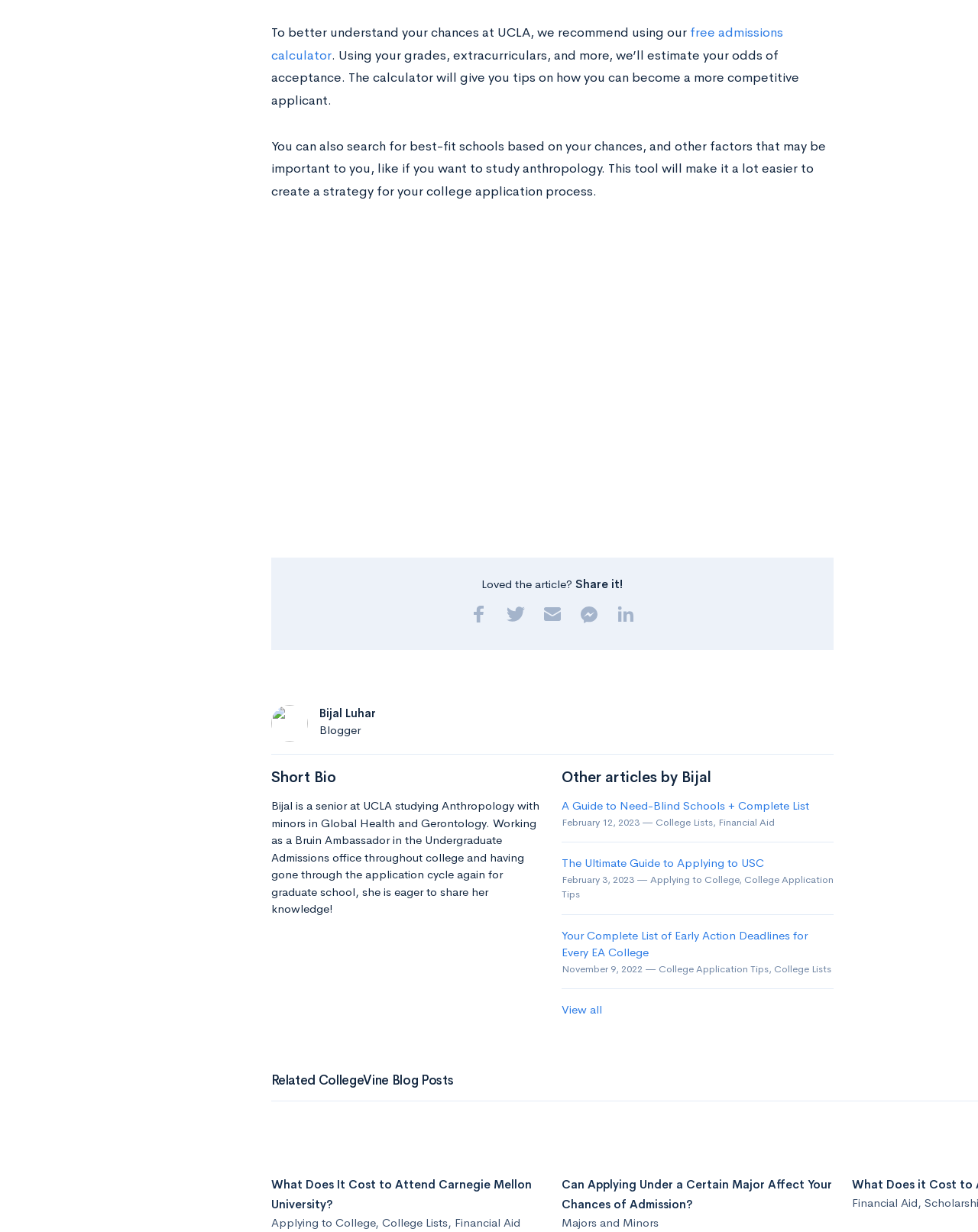Can you identify the bounding box coordinates of the clickable region needed to carry out this instruction: 'Read the article by Bijal Luhar'? The coordinates should be four float numbers within the range of 0 to 1, stated as [left, top, right, bottom].

[0.277, 0.648, 0.551, 0.744]